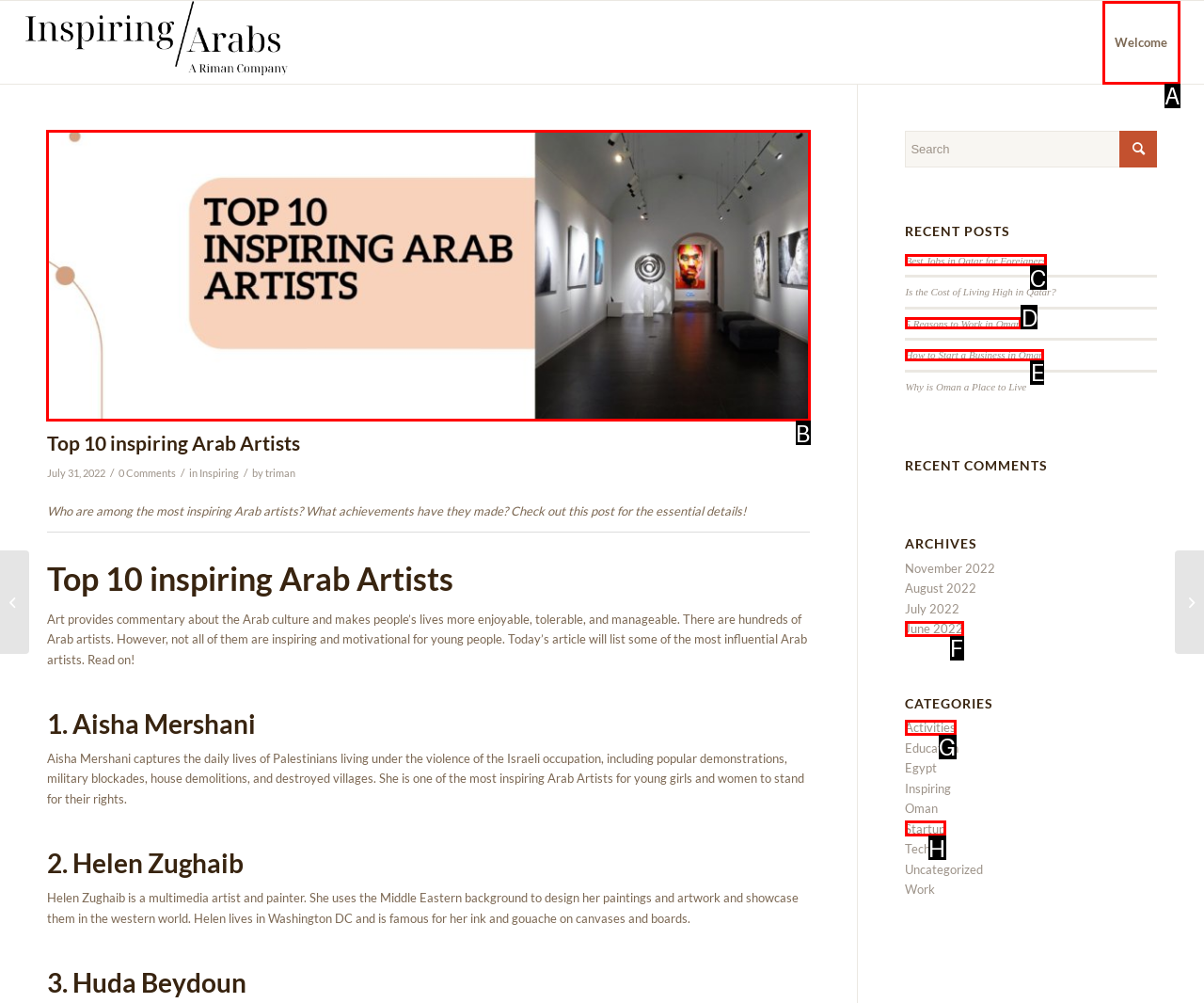Look at the highlighted elements in the screenshot and tell me which letter corresponds to the task: Read the article about Top 10 inspiring Arab Artists.

B